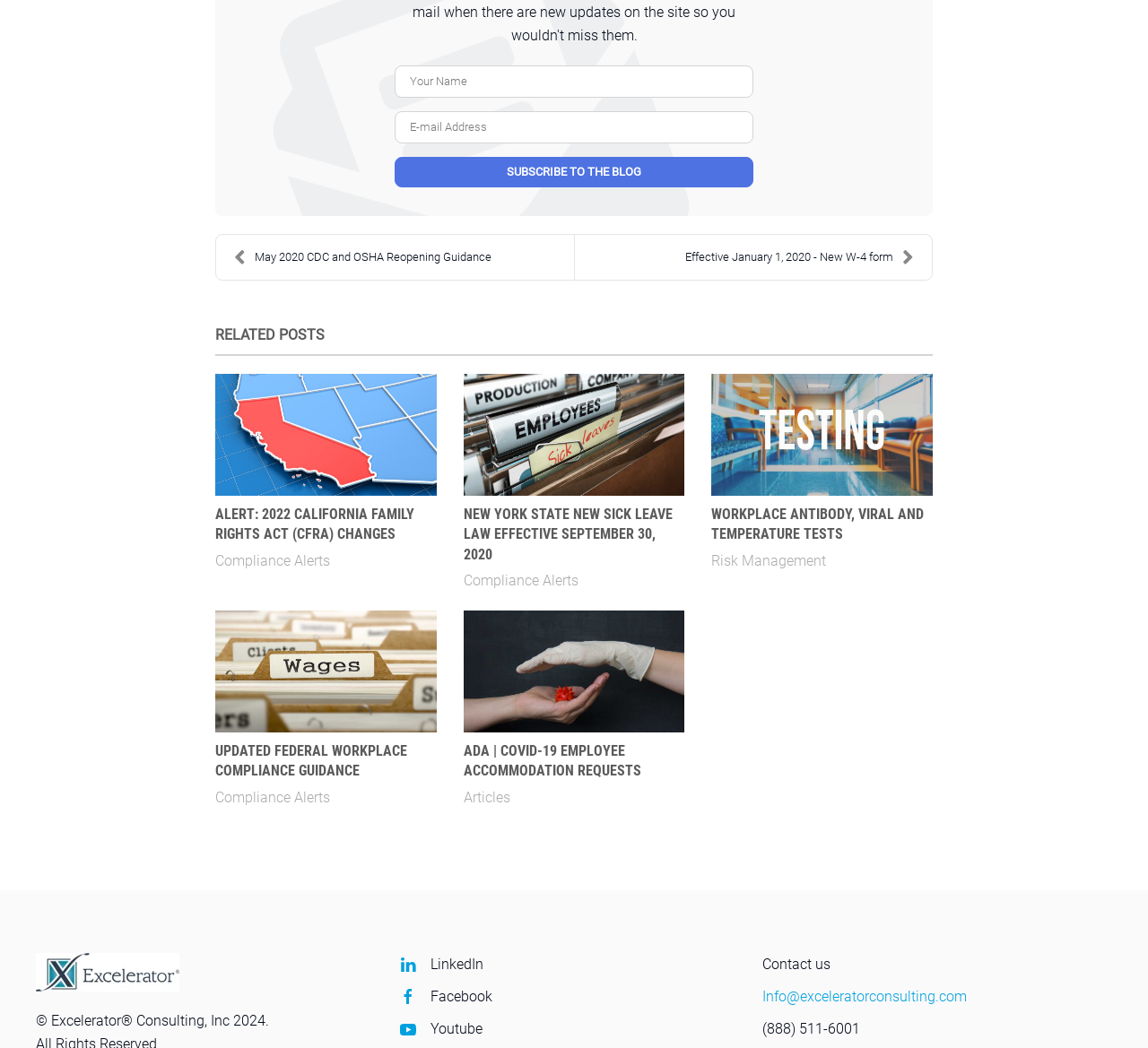Pinpoint the bounding box coordinates of the clickable area necessary to execute the following instruction: "View 'FAQ's'". The coordinates should be given as four float numbers between 0 and 1, namely [left, top, right, bottom].

None